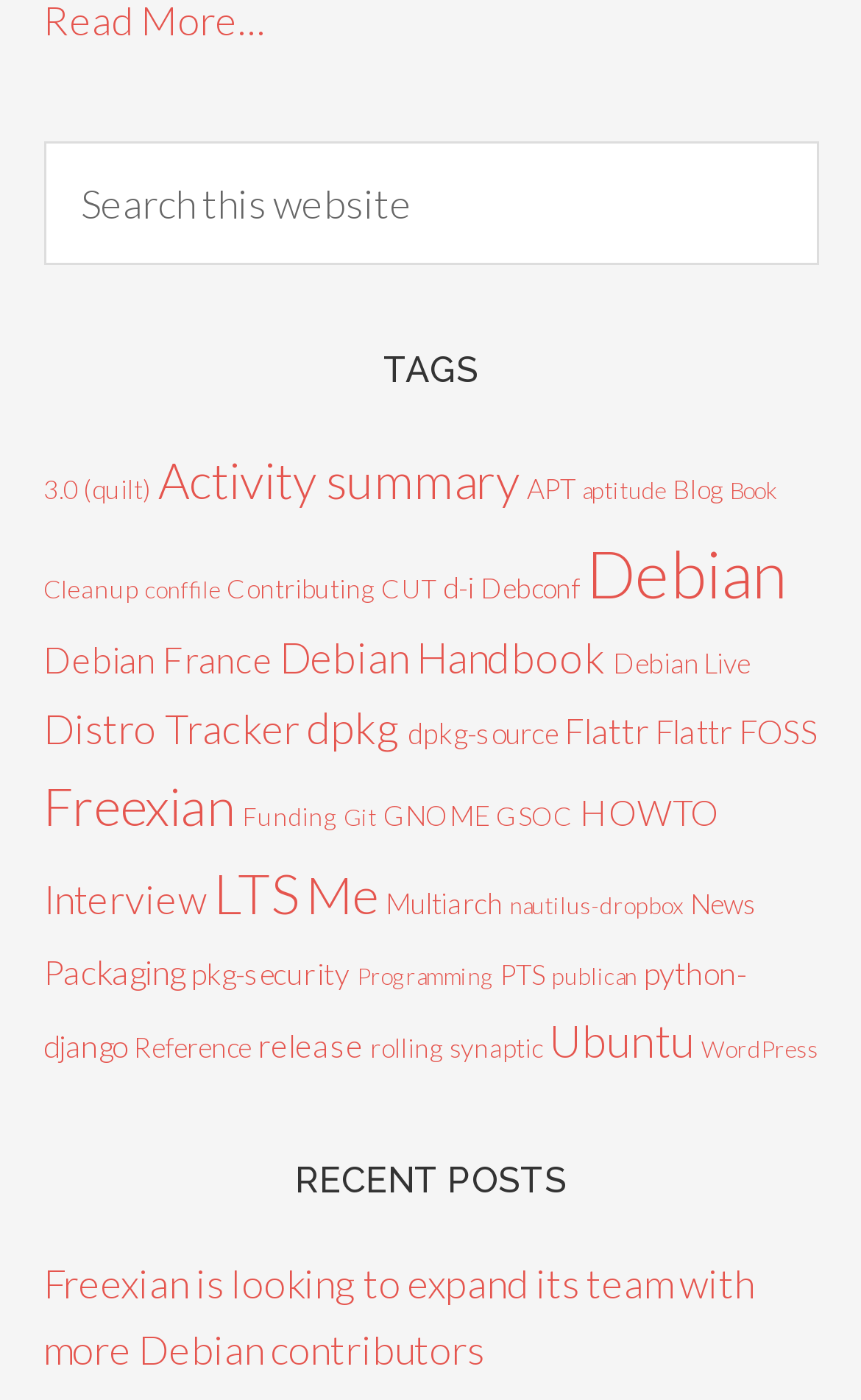Give a concise answer using only one word or phrase for this question:
How many items are related to Debian?

378 items